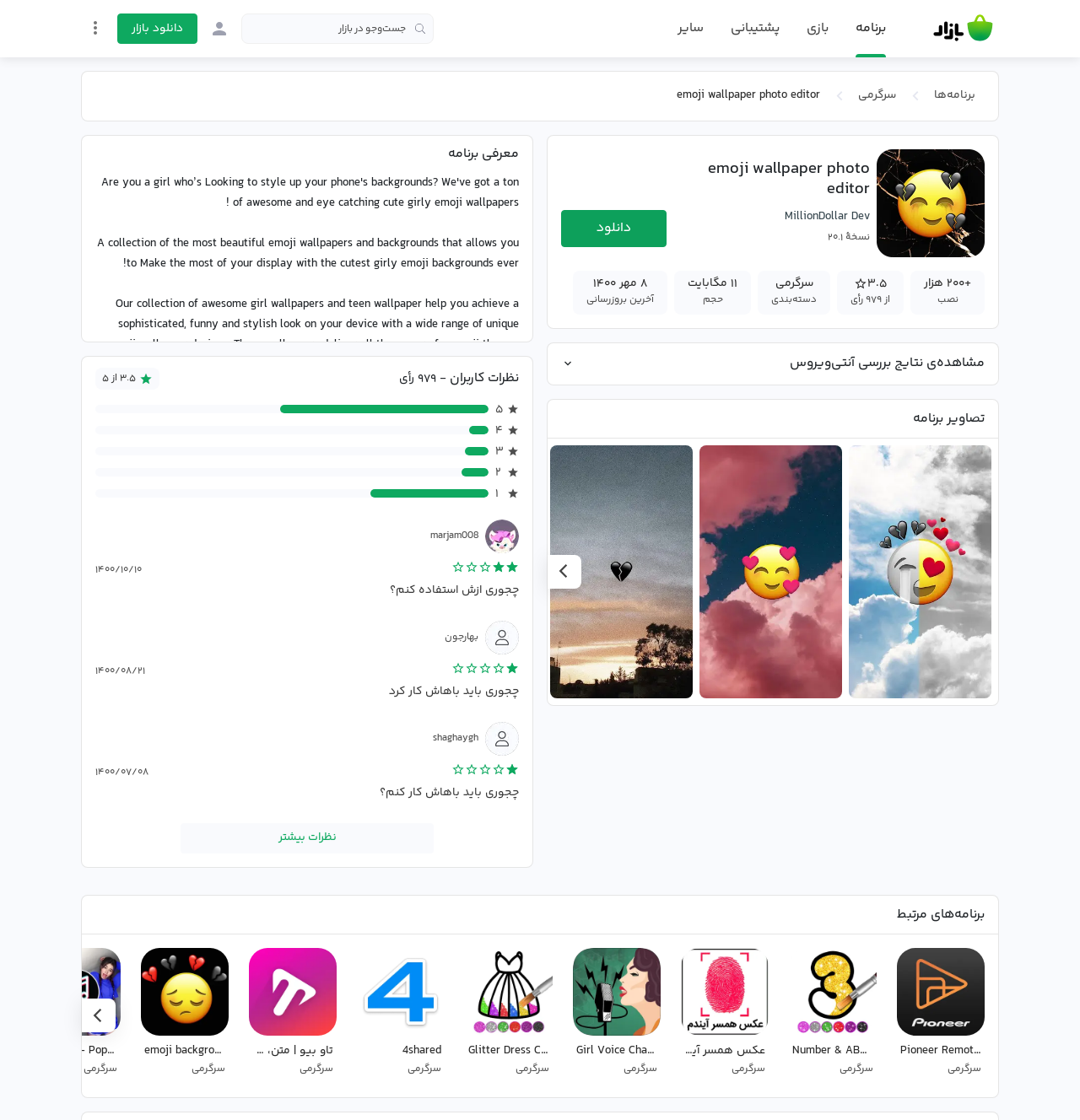Locate the bounding box coordinates of the area to click to fulfill this instruction: "Download the emoji wallpaper photo editor app". The bounding box should be presented as four float numbers between 0 and 1, in the order [left, top, right, bottom].

[0.52, 0.187, 0.617, 0.22]